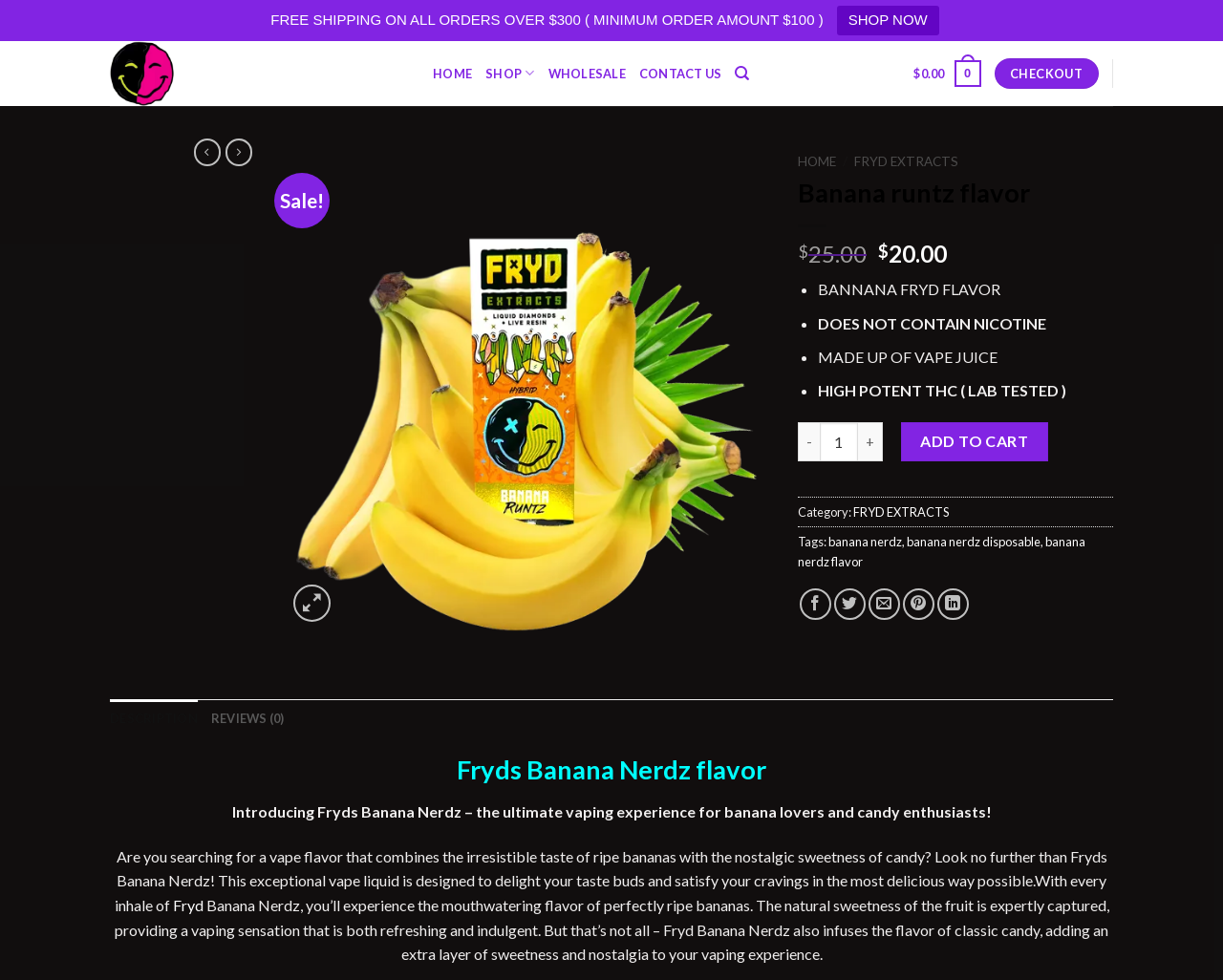What is the text of the first link on the webpage?
Based on the image, give a concise answer in the form of a single word or short phrase.

Fryd Bars